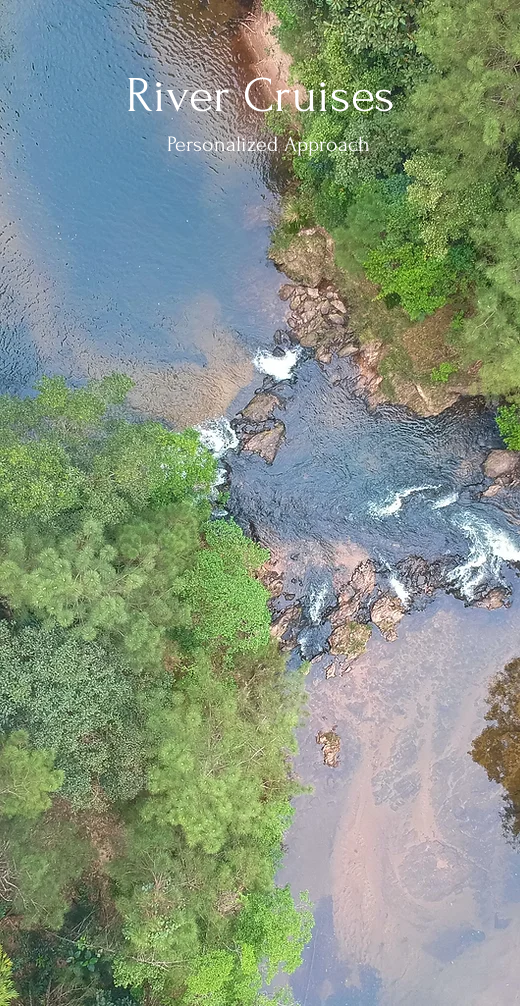Break down the image into a detailed narrative.

The image showcases a breathtaking aerial view of a serene river, surrounded by lush greenery that enhances its natural beauty. Gentle rapids can be seen where the water flows gracefully over rocky formations, creating a tranquil yet dynamic scene. Prominently displayed in the center of the image are the words "River Cruises" followed by "Personalized Approach," emphasizing the unique and tailored experiences that river cruises offer to travelers. This captivating visual encapsulates the essence of river cruising, highlighting both the immersive nature of the journey and the intimate connection with stunning landscapes along European and other global waterways.